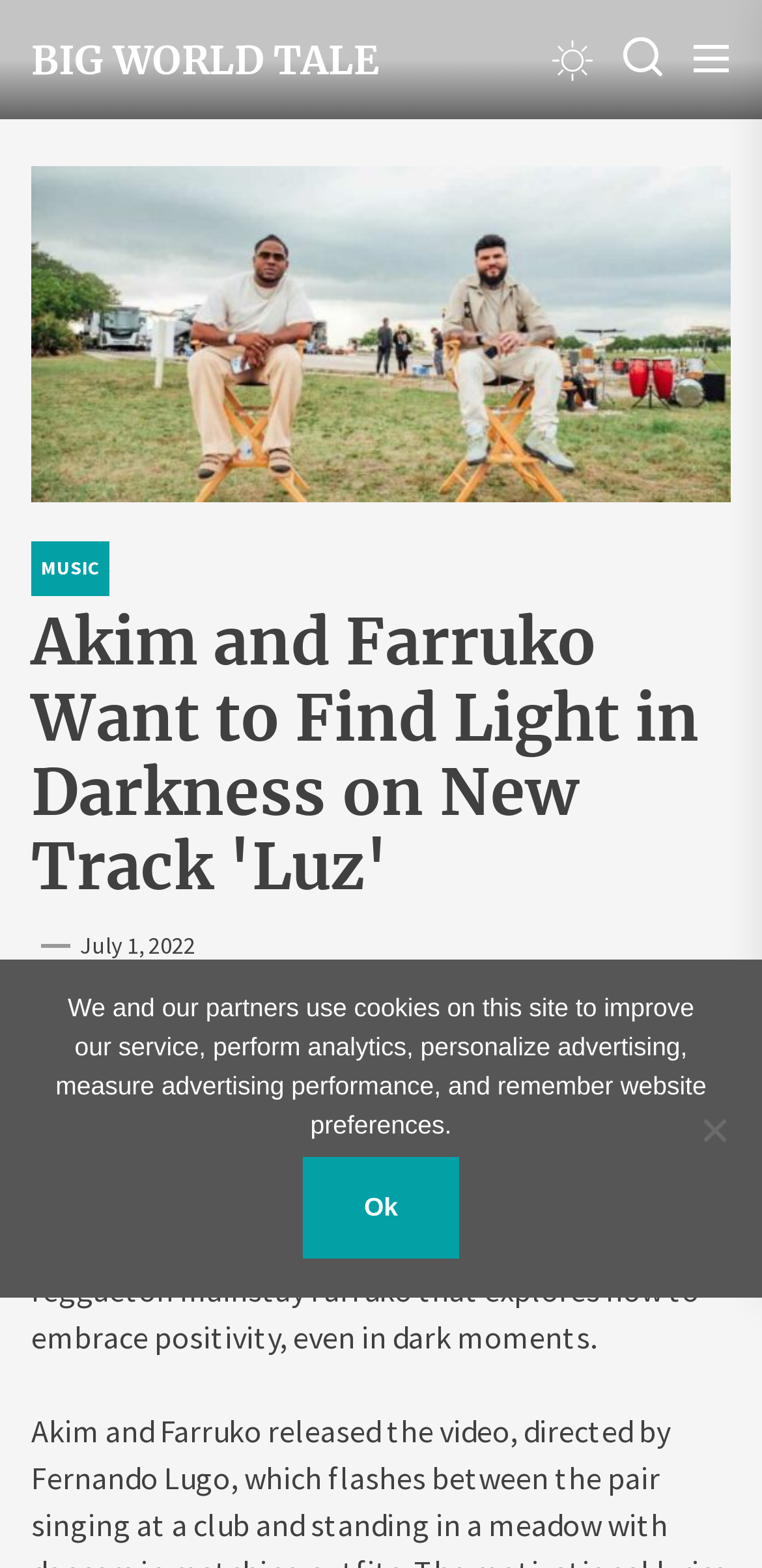Identify the bounding box for the element characterized by the following description: "Benidorm Bars".

None